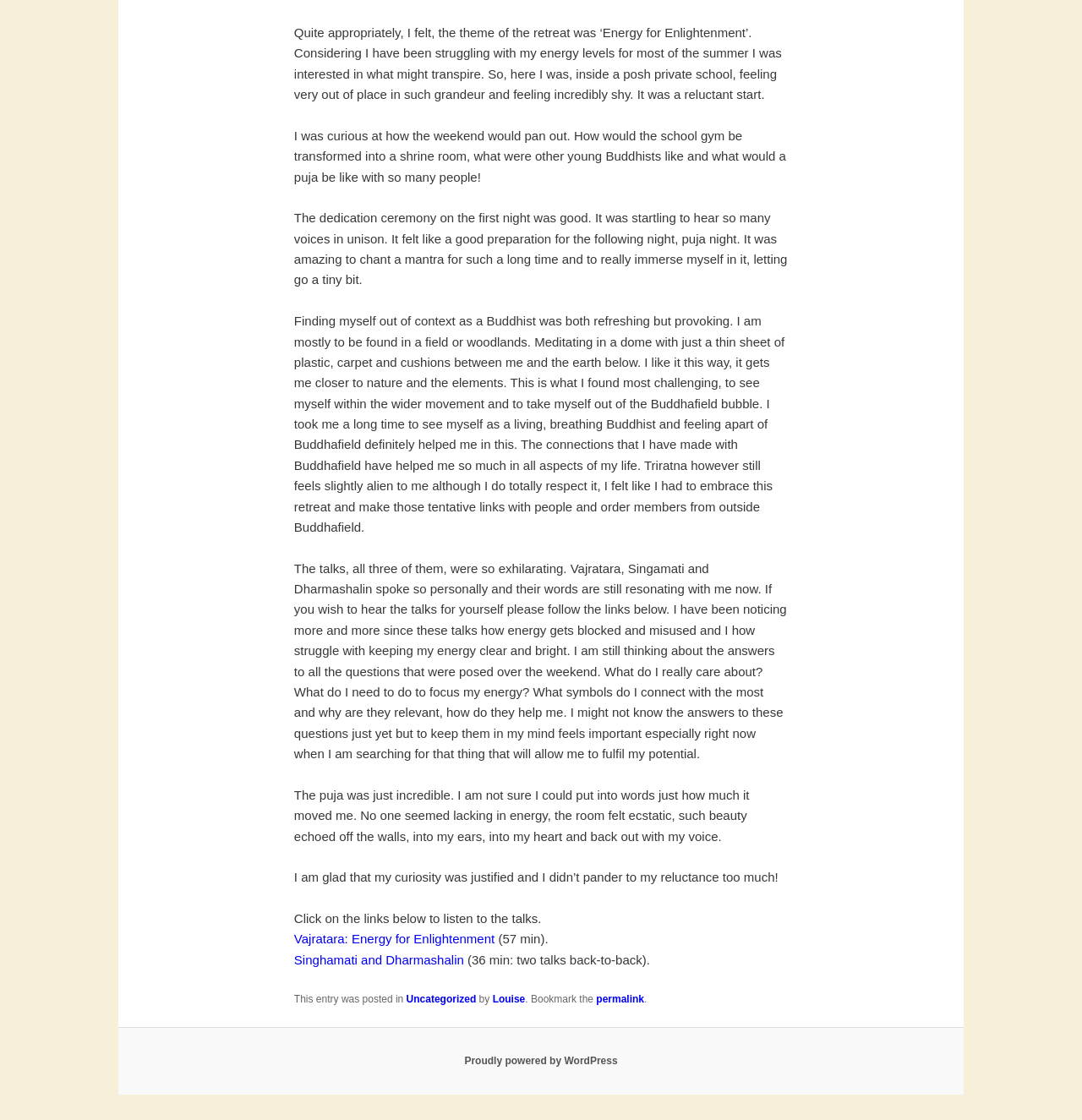What is the name of the school where the retreat took place?
Based on the image content, provide your answer in one word or a short phrase.

Not mentioned